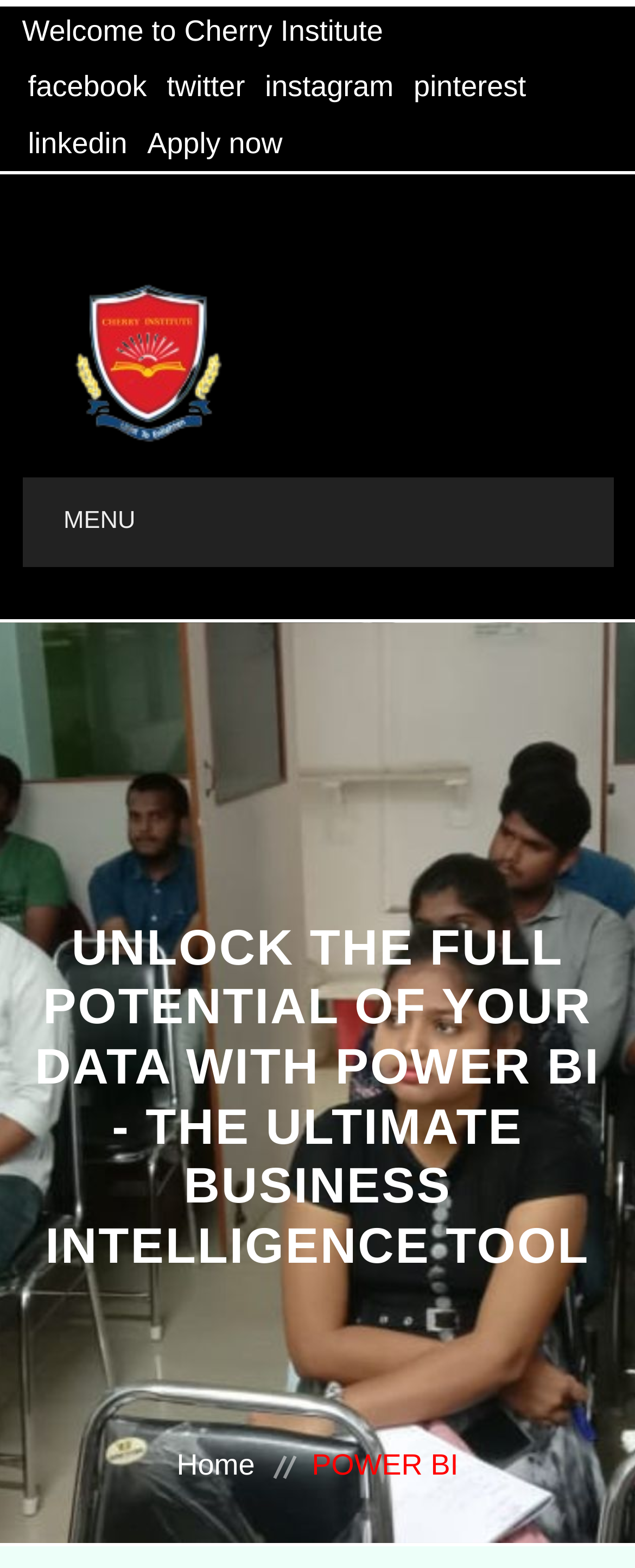Is there a WhatsApp chat option available?
Kindly answer the question with as much detail as you can.

I found a link 'Chat on WhatsApp' with an accompanying image, indicating that a WhatsApp chat option is available on the webpage.